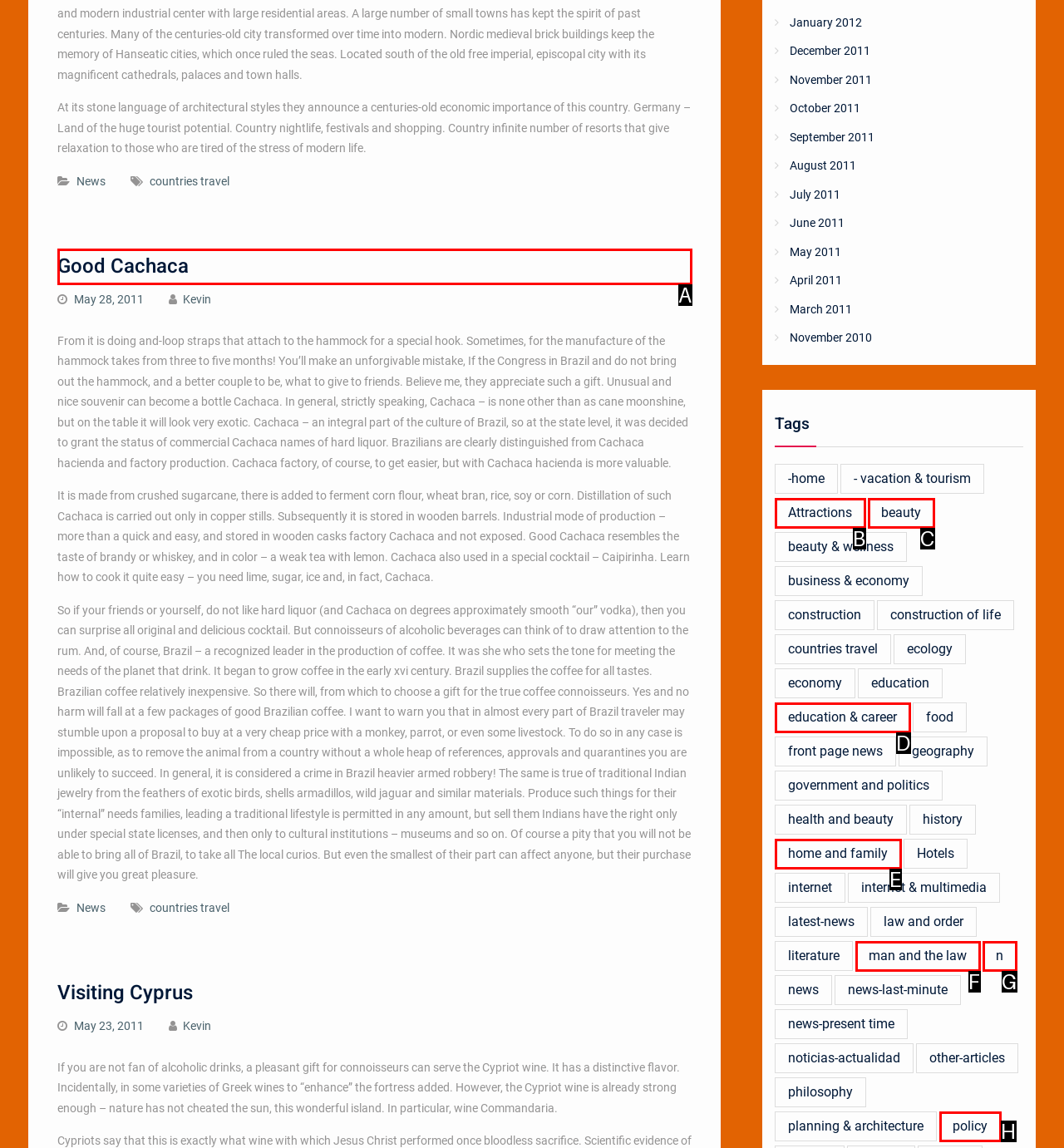Tell me which one HTML element I should click to complete the following instruction: Read the article 'Good Cachaca'
Answer with the option's letter from the given choices directly.

A